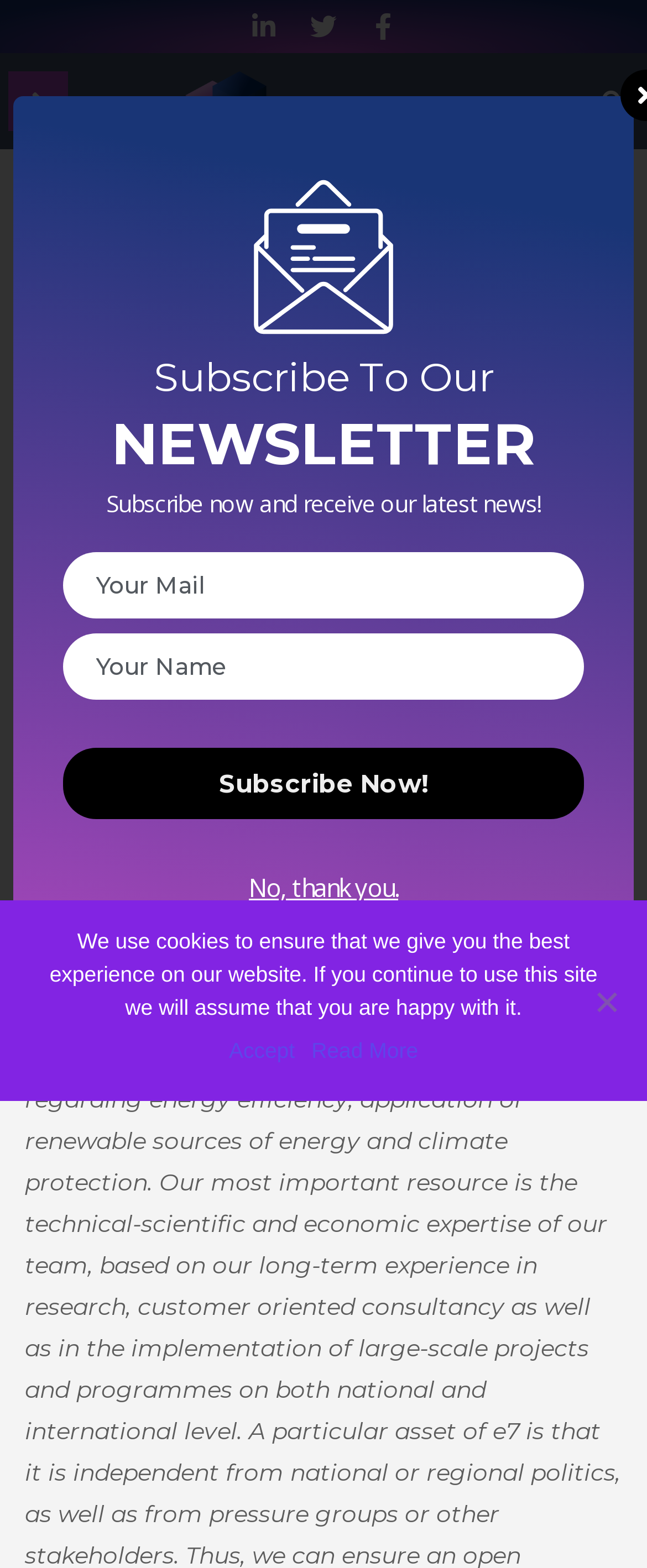Given the description ACCEPT, predict the bounding box coordinates of the UI element. Ensure the coordinates are in the format (top-left x, top-left y, bottom-right x, bottom-right y) and all values are between 0 and 1.

None